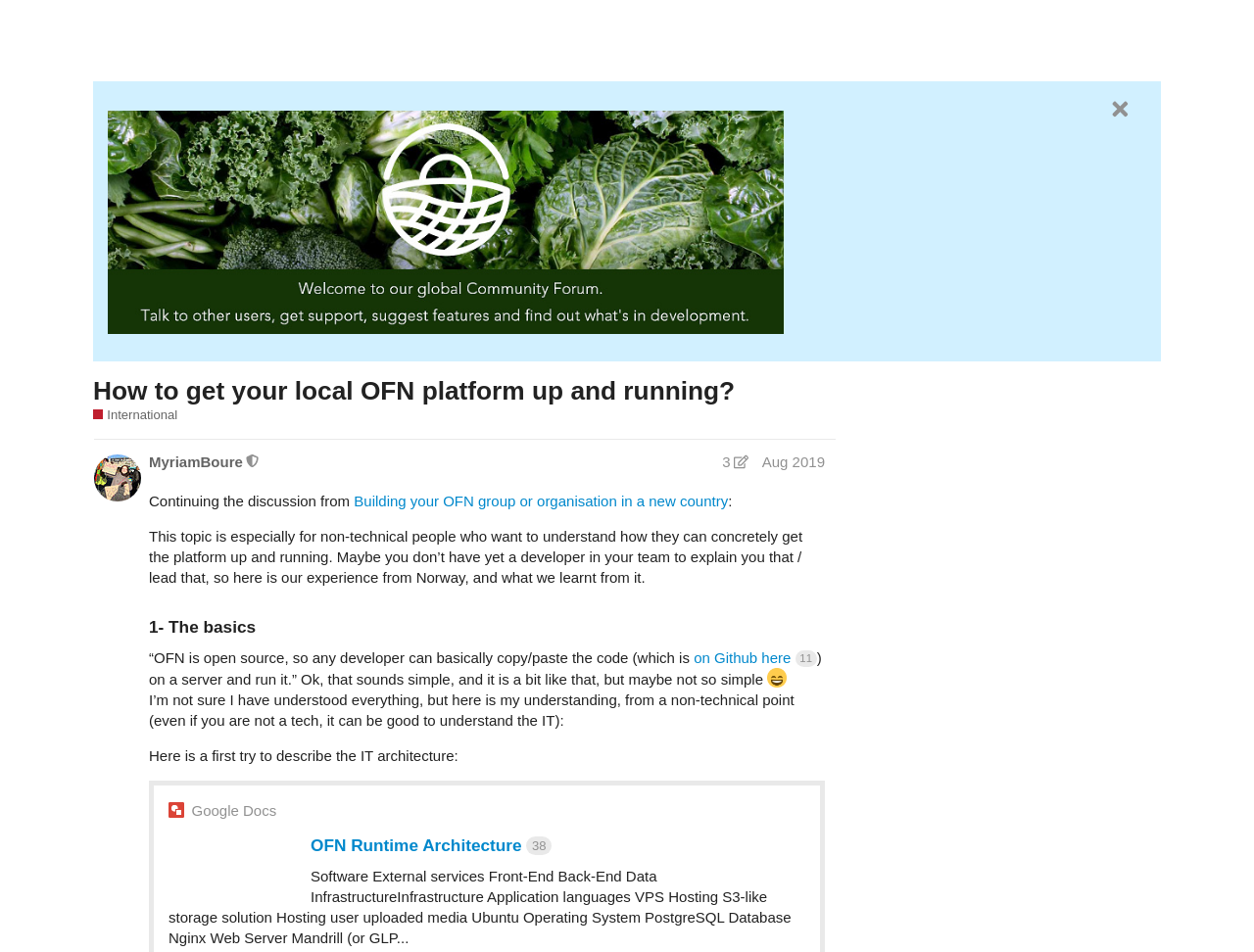Find the bounding box coordinates of the area that needs to be clicked in order to achieve the following instruction: "Click on the 'Log In' button". The coordinates should be specified as four float numbers between 0 and 1, i.e., [left, top, right, bottom].

[0.795, 0.017, 0.853, 0.047]